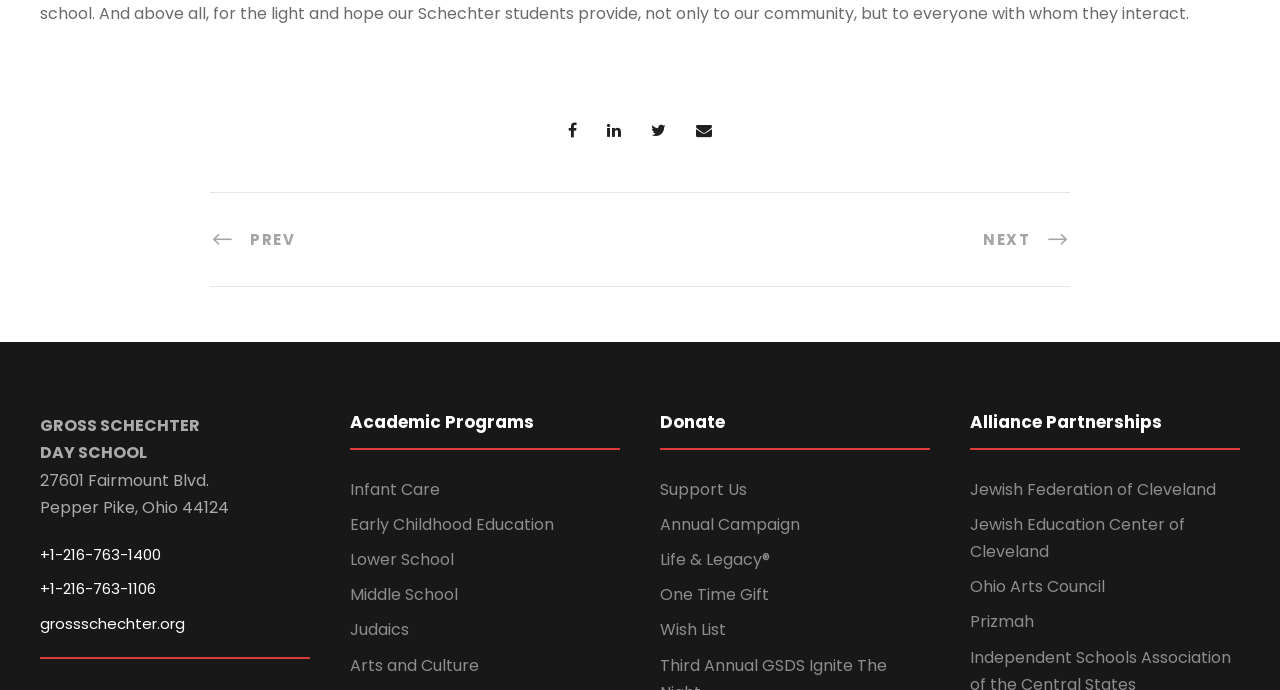Kindly determine the bounding box coordinates for the area that needs to be clicked to execute this instruction: "Visit the 'Infant Care' program page".

[0.273, 0.692, 0.344, 0.725]